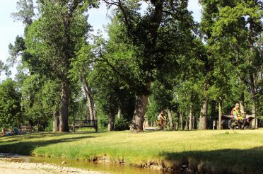What is the purpose of the park according to the image?
Please use the image to deliver a detailed and complete answer.

The caption describes the park as a 'beloved community space for recreation and relaxation', highlighting its role as a place for people to unwind and engage in leisure activities.